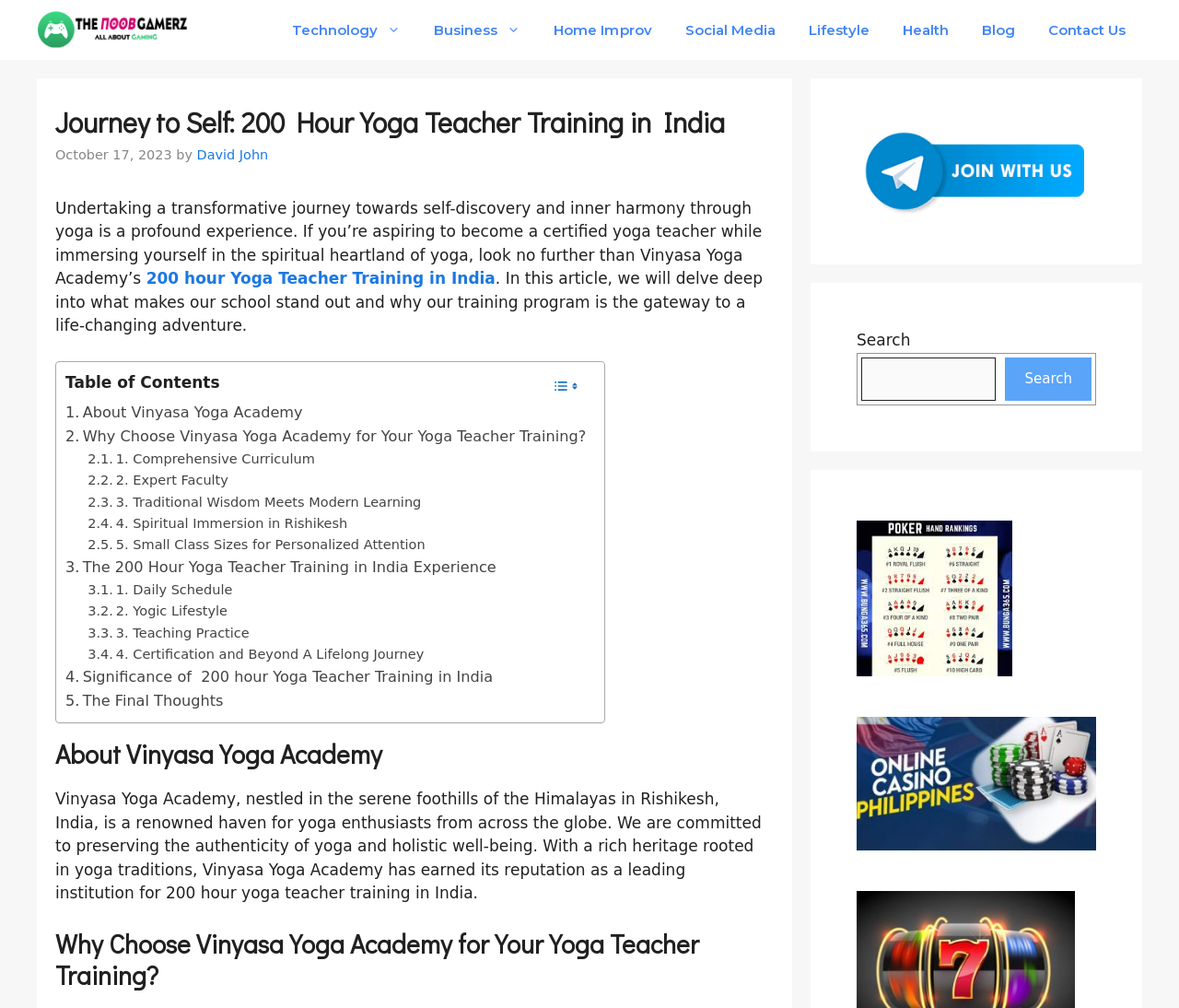Determine the bounding box coordinates of the section to be clicked to follow the instruction: "Search". The coordinates should be given as four float numbers between 0 and 1, formatted as [left, top, right, bottom].

[0.73, 0.354, 0.845, 0.398]